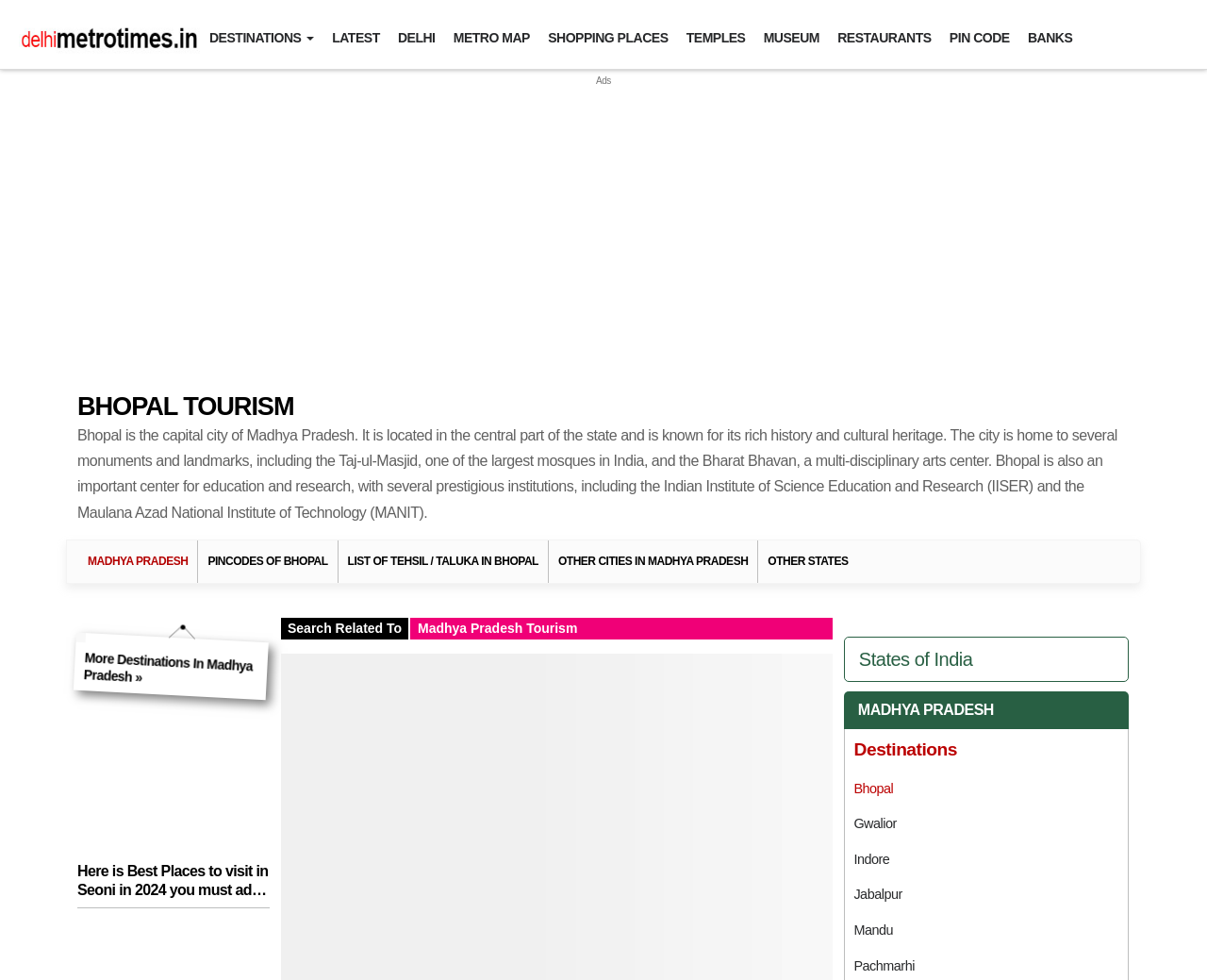What is the name of the largest mosque in India located in Bhopal?
Please provide a single word or phrase answer based on the image.

Taj-ul-Masjid